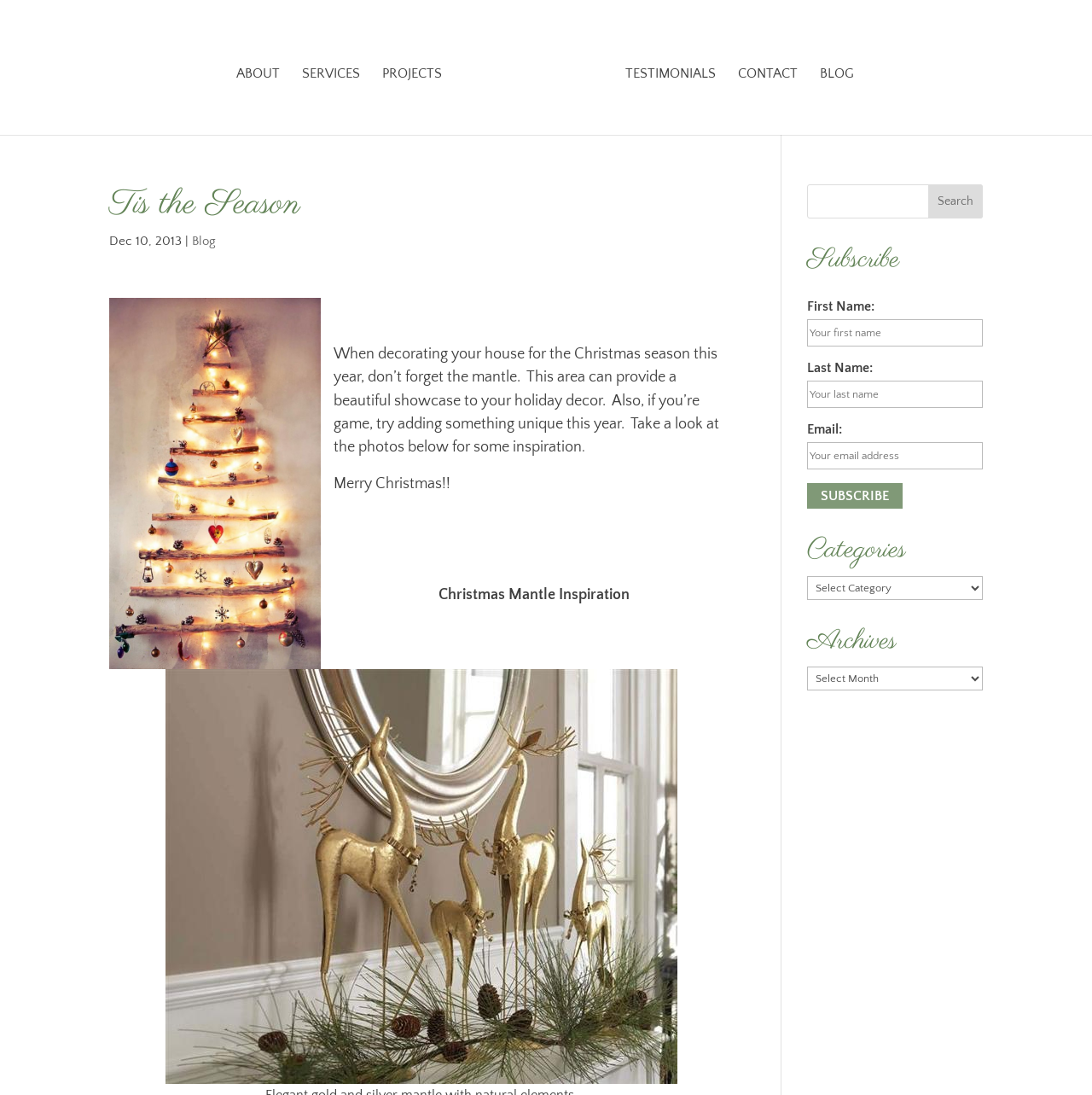Determine the bounding box coordinates of the target area to click to execute the following instruction: "Select a category."

[0.739, 0.526, 0.9, 0.548]